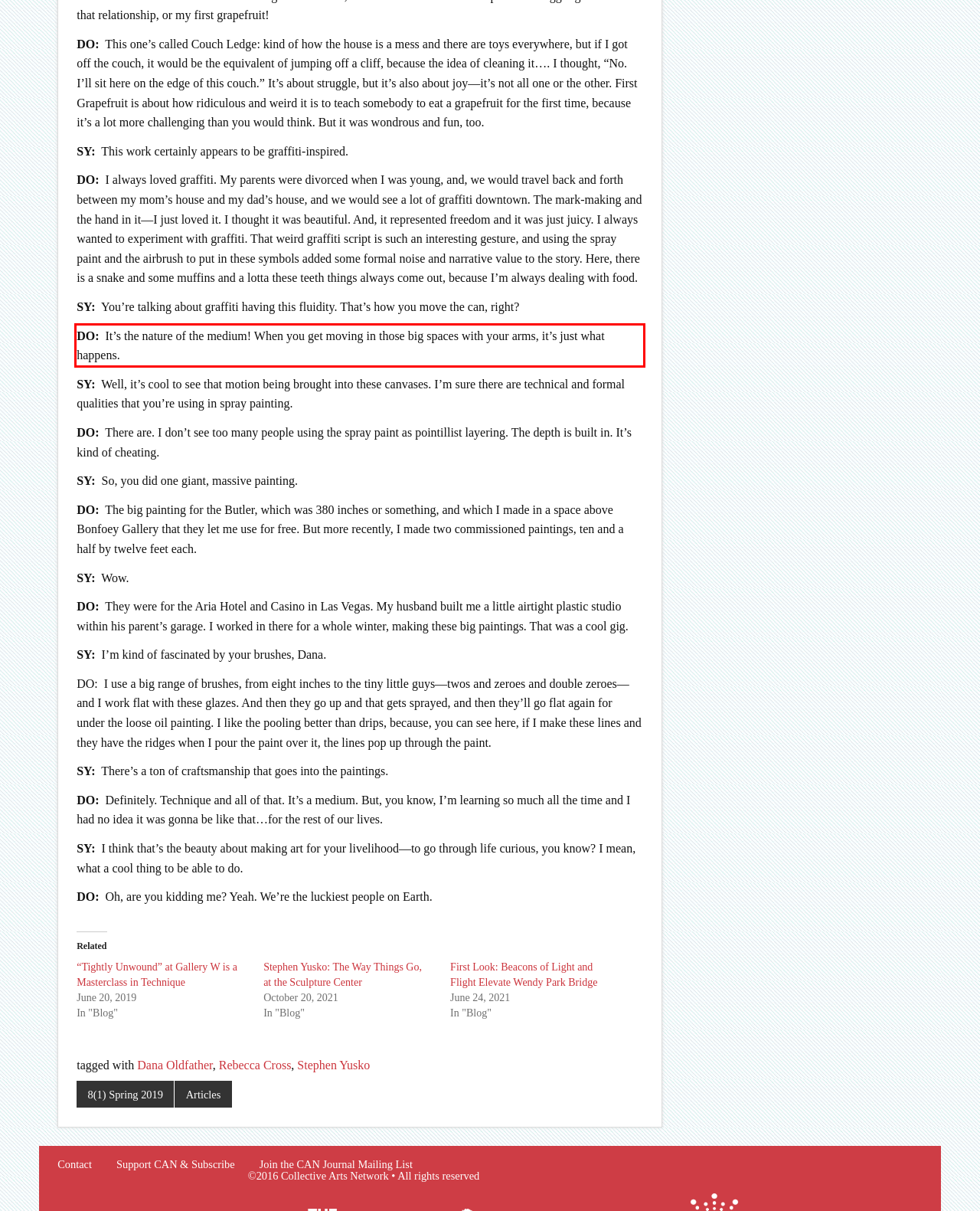Analyze the webpage screenshot and use OCR to recognize the text content in the red bounding box.

DO: It’s the nature of the medium! When you get moving in those big spaces with your arms, it’s just what happens.